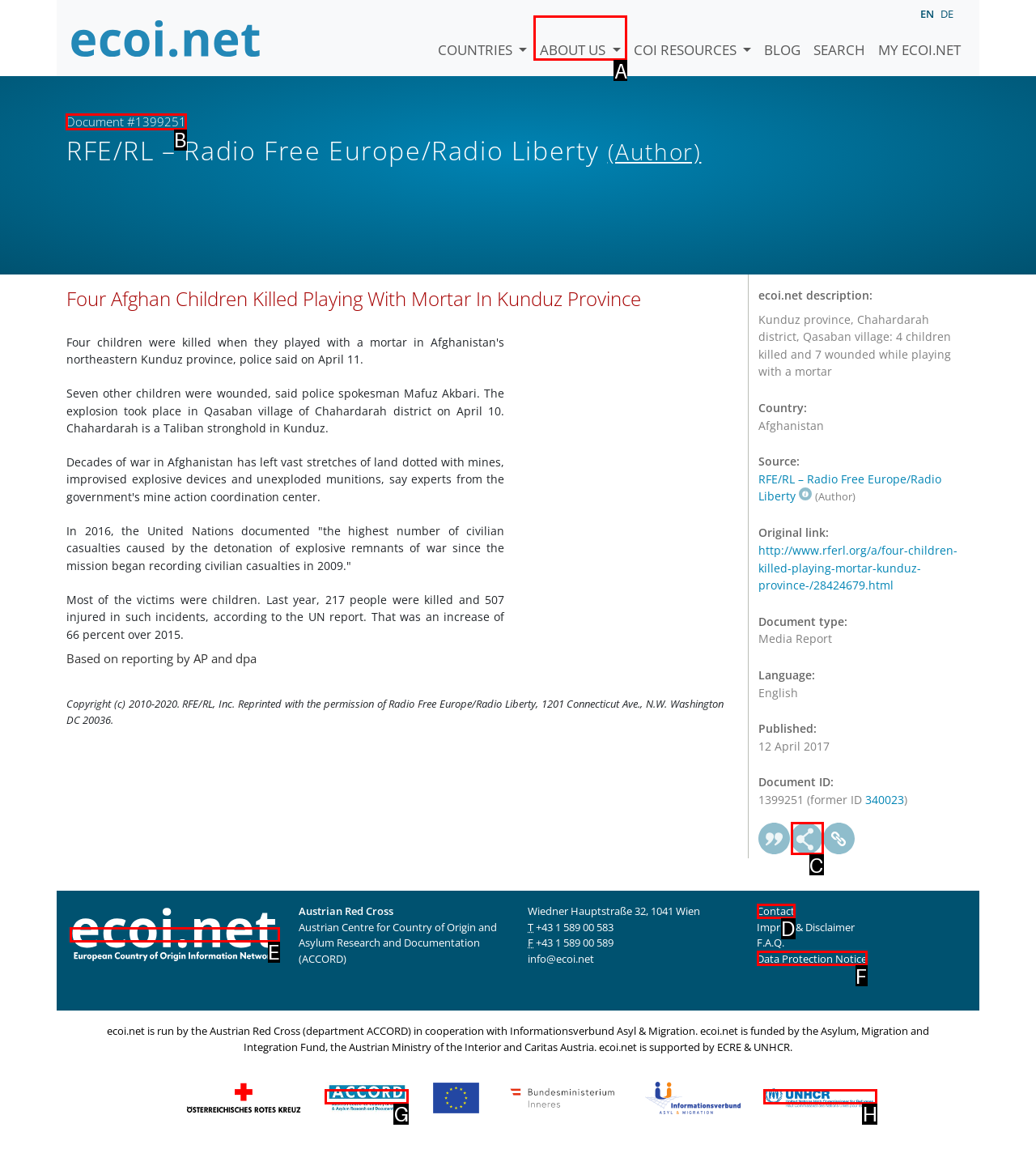Determine the letter of the UI element that will complete the task: Read the 'Document #1399251' details
Reply with the corresponding letter.

B